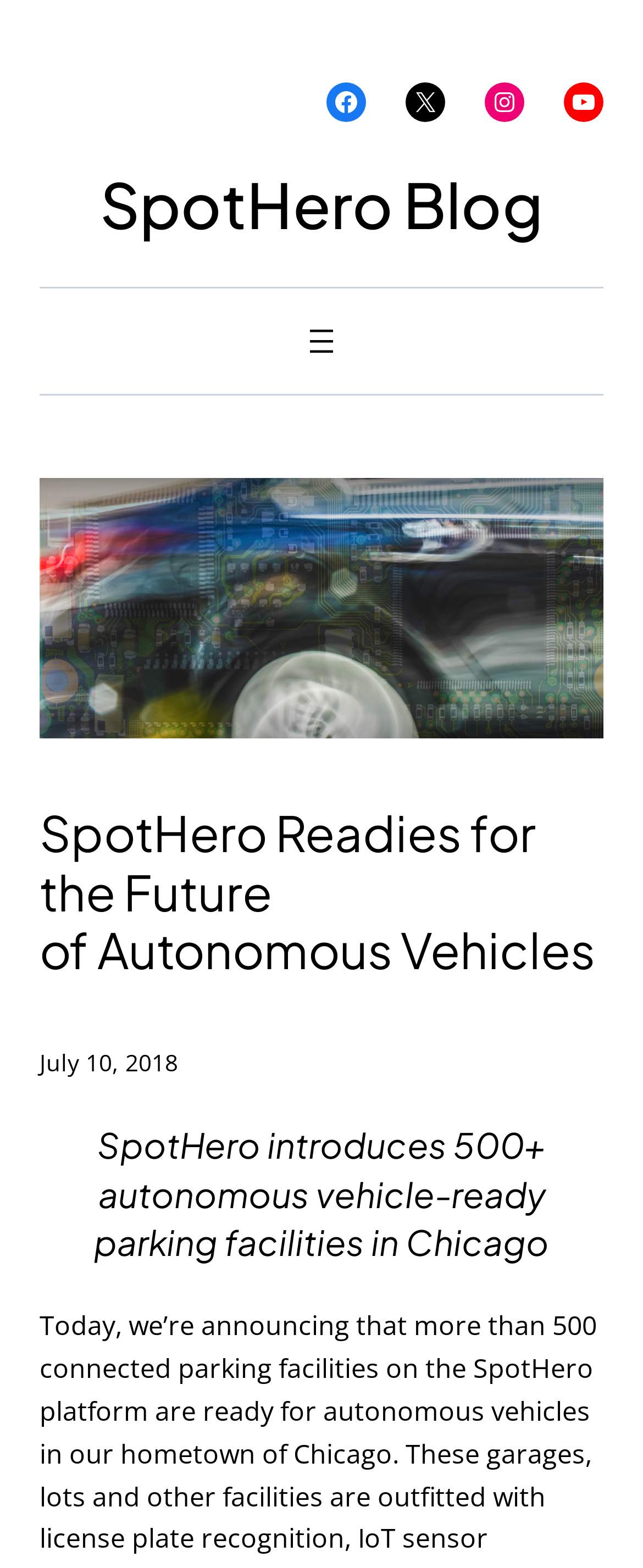Given the webpage screenshot and the description, determine the bounding box coordinates (top-left x, top-left y, bottom-right x, bottom-right y) that define the location of the UI element matching this description: SpotHero Blog

[0.155, 0.105, 0.845, 0.155]